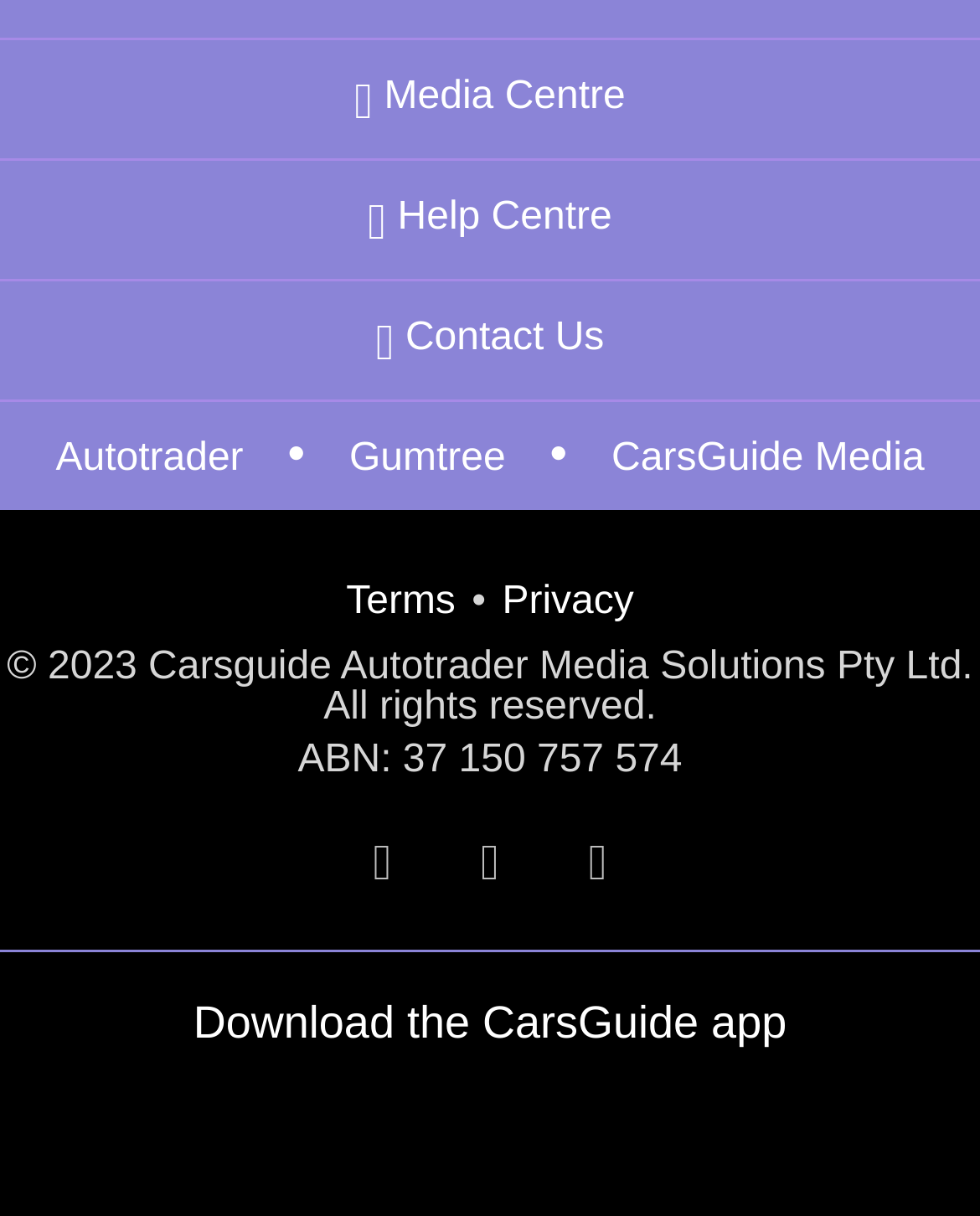Determine the bounding box coordinates of the clickable region to follow the instruction: "Visit Autotrader".

[0.026, 0.332, 0.279, 0.42]